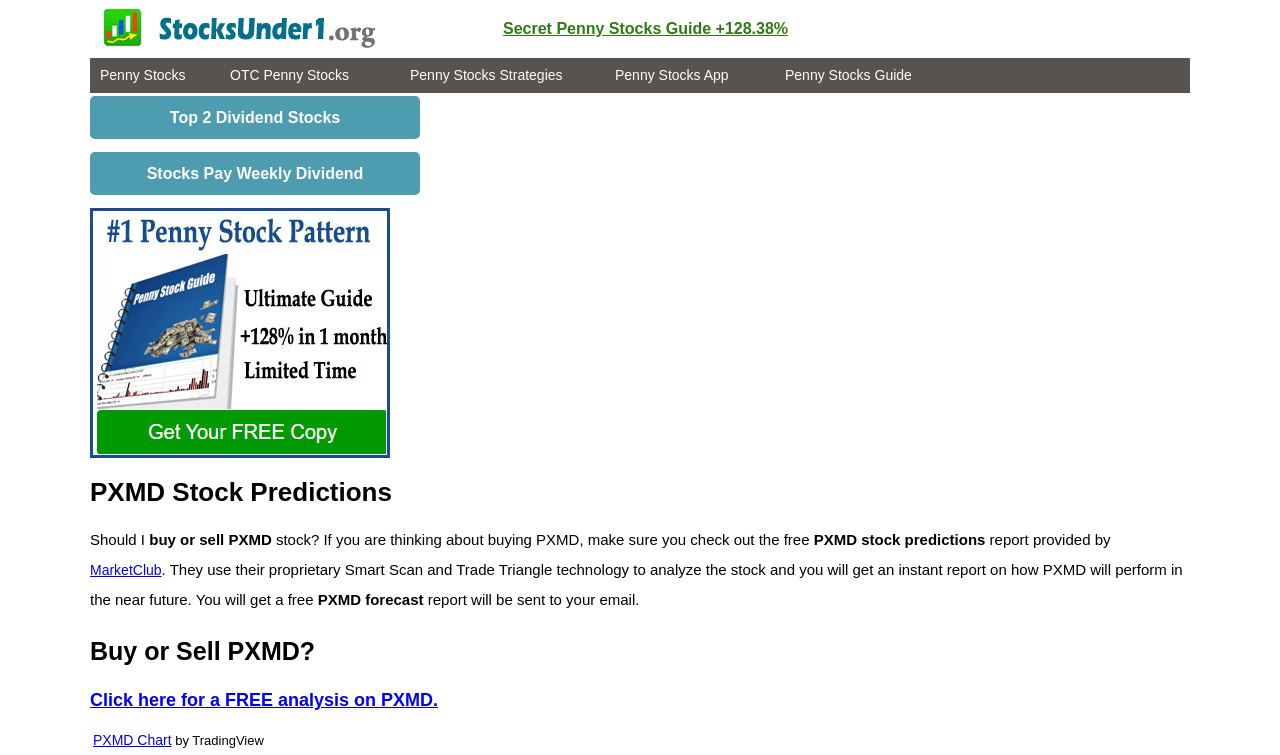Identify the main title of the webpage and generate its text content.

PXMD Stock Predictions